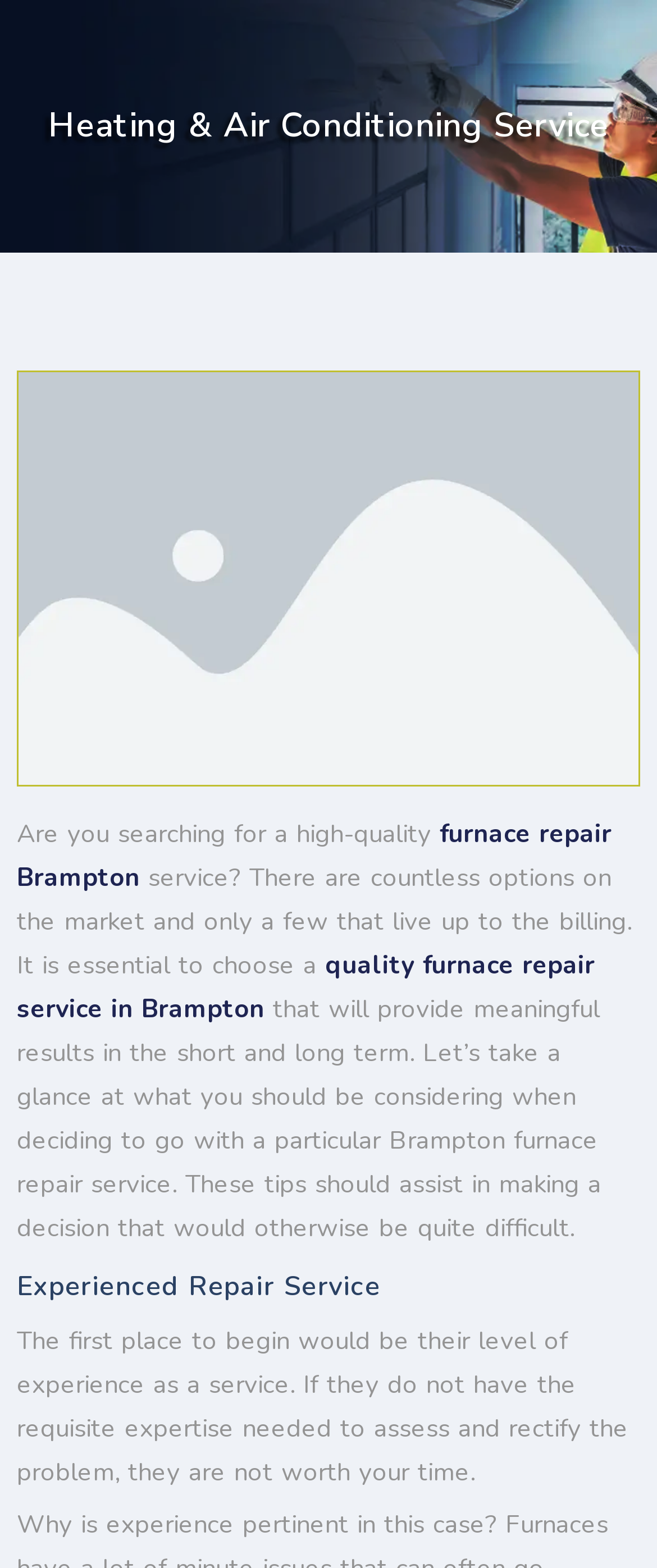Use the details in the image to answer the question thoroughly: 
What should be considered when deciding on a furnace repair service?

The webpage provides tips on what to consider when deciding on a furnace repair service, such as the level of experience, which should assist in making a decision that would otherwise be quite difficult.